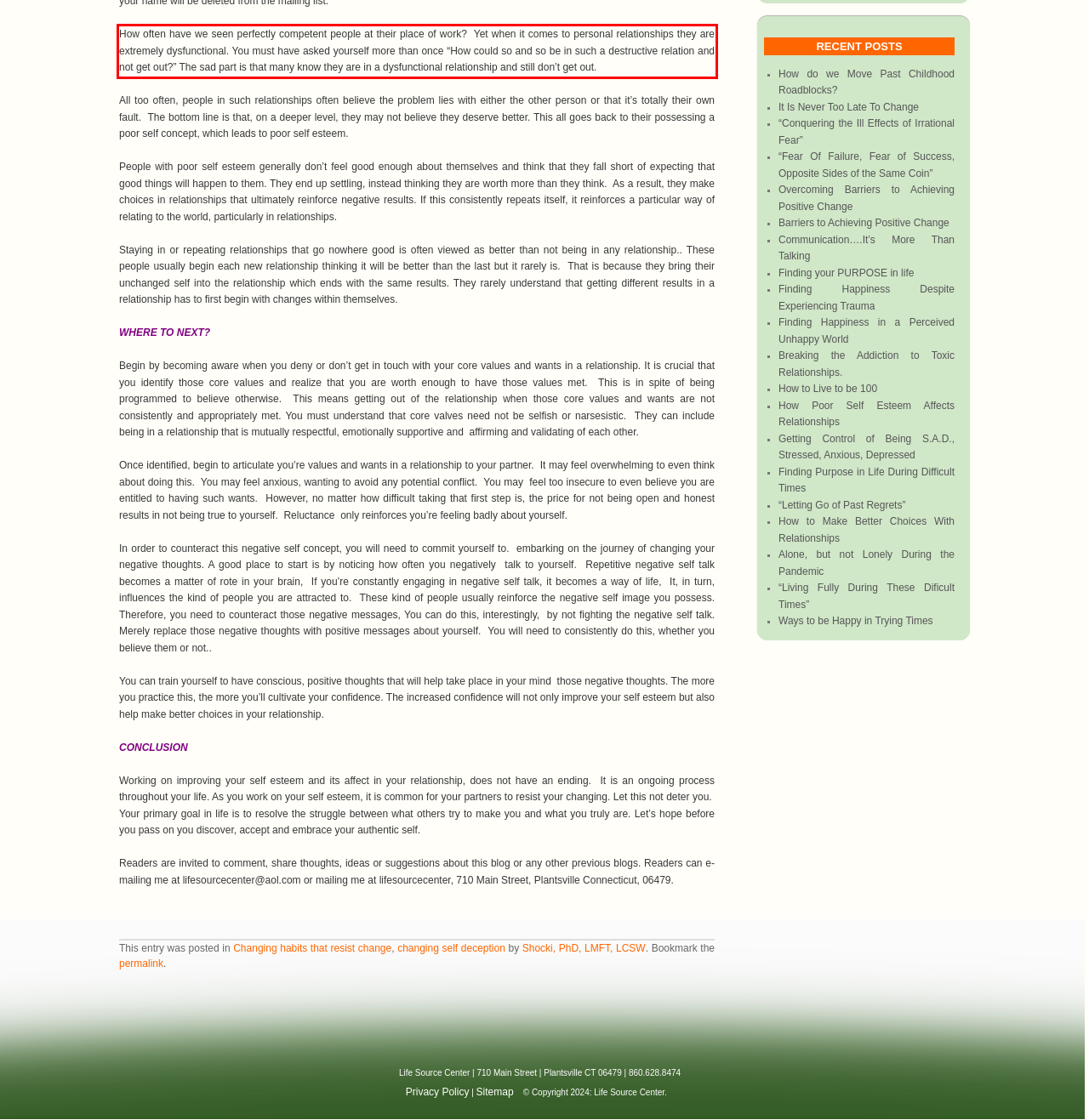The screenshot you have been given contains a UI element surrounded by a red rectangle. Use OCR to read and extract the text inside this red rectangle.

How often have we seen perfectly competent people at their place of work? Yet when it comes to personal relationships they are extremely dysfunctional. You must have asked yourself more than once “How could so and so be in such a destructive relation and not get out?” The sad part is that many know they are in a dysfunctional relationship and still don’t get out.